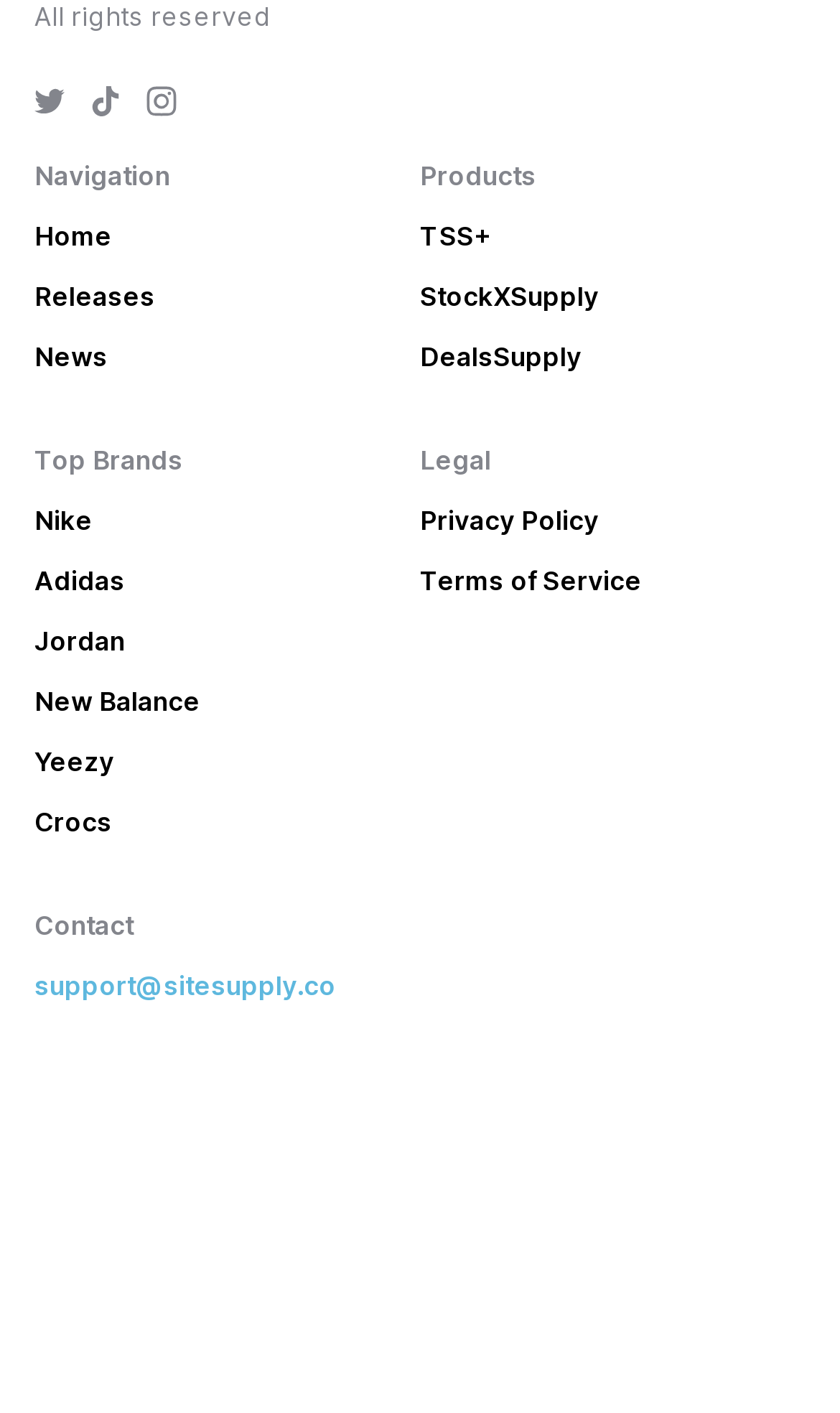Provide the bounding box for the UI element matching this description: "aria-label="SiteSupply TikTok"".

[0.108, 0.061, 0.144, 0.083]